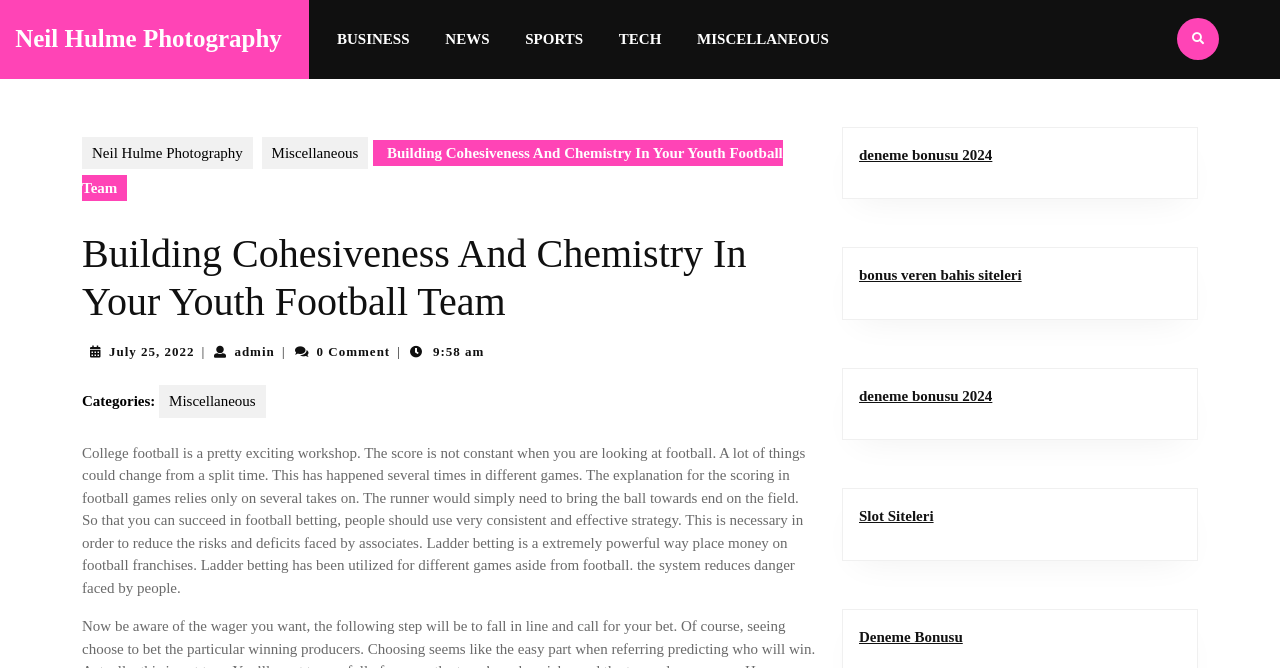Determine the bounding box coordinates for the area that should be clicked to carry out the following instruction: "Click on the 'Neil Hulme Photography' link".

[0.064, 0.204, 0.198, 0.253]